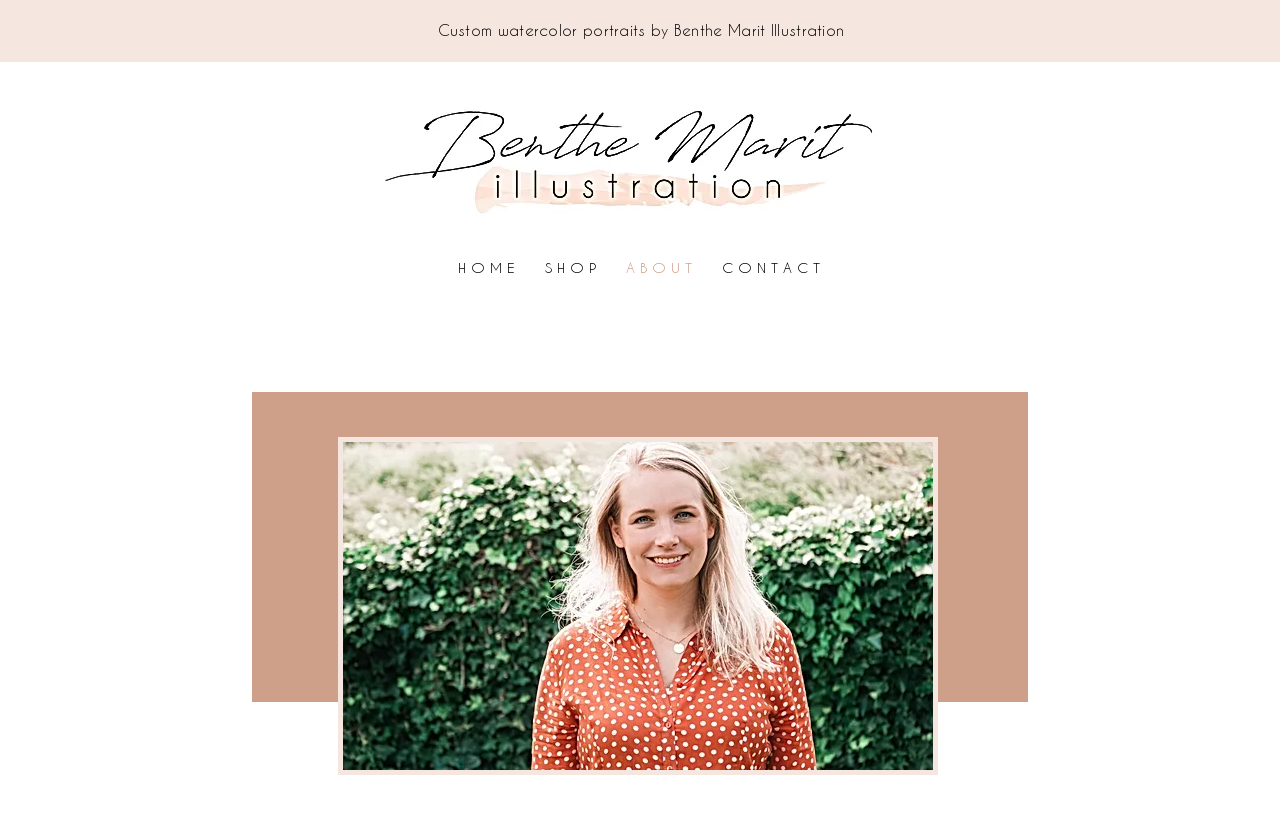Please find the bounding box coordinates (top-left x, top-left y, bottom-right x, bottom-right y) in the screenshot for the UI element described as follows: H O M E

[0.346, 0.308, 0.414, 0.34]